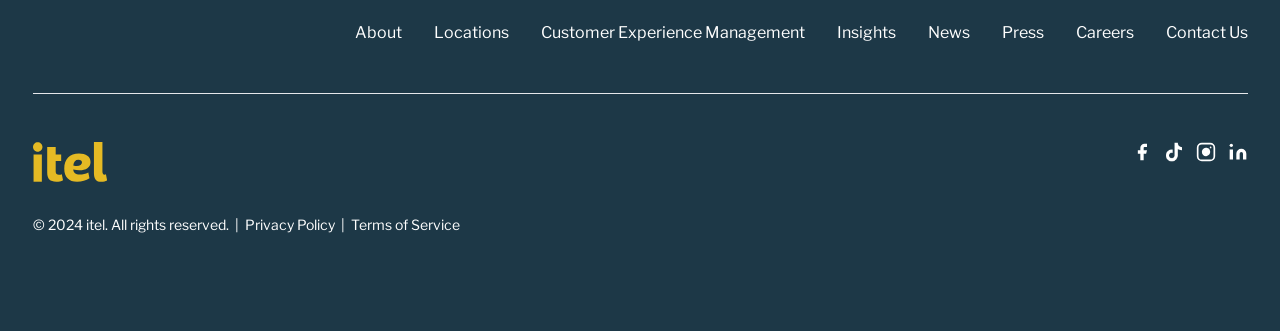Kindly determine the bounding box coordinates for the clickable area to achieve the given instruction: "Go to Contact Us".

[0.911, 0.069, 0.975, 0.127]